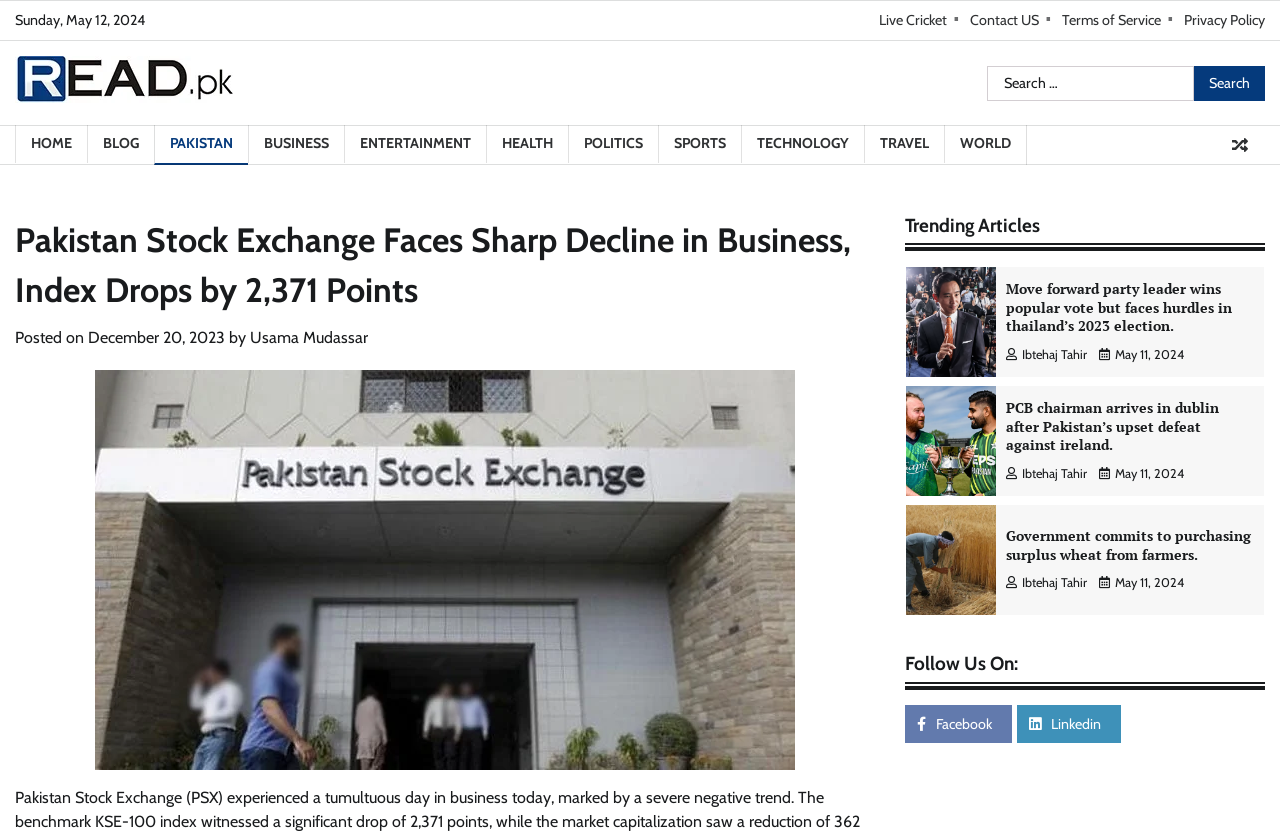What is the purpose of the search box?
Please answer the question as detailed as possible.

I inferred the purpose of the search box by looking at its location and the surrounding elements. The search box is located near the top of the webpage, and it has a button labeled 'Search' next to it. This suggests that the search box is intended for users to input search queries and retrieve relevant results.